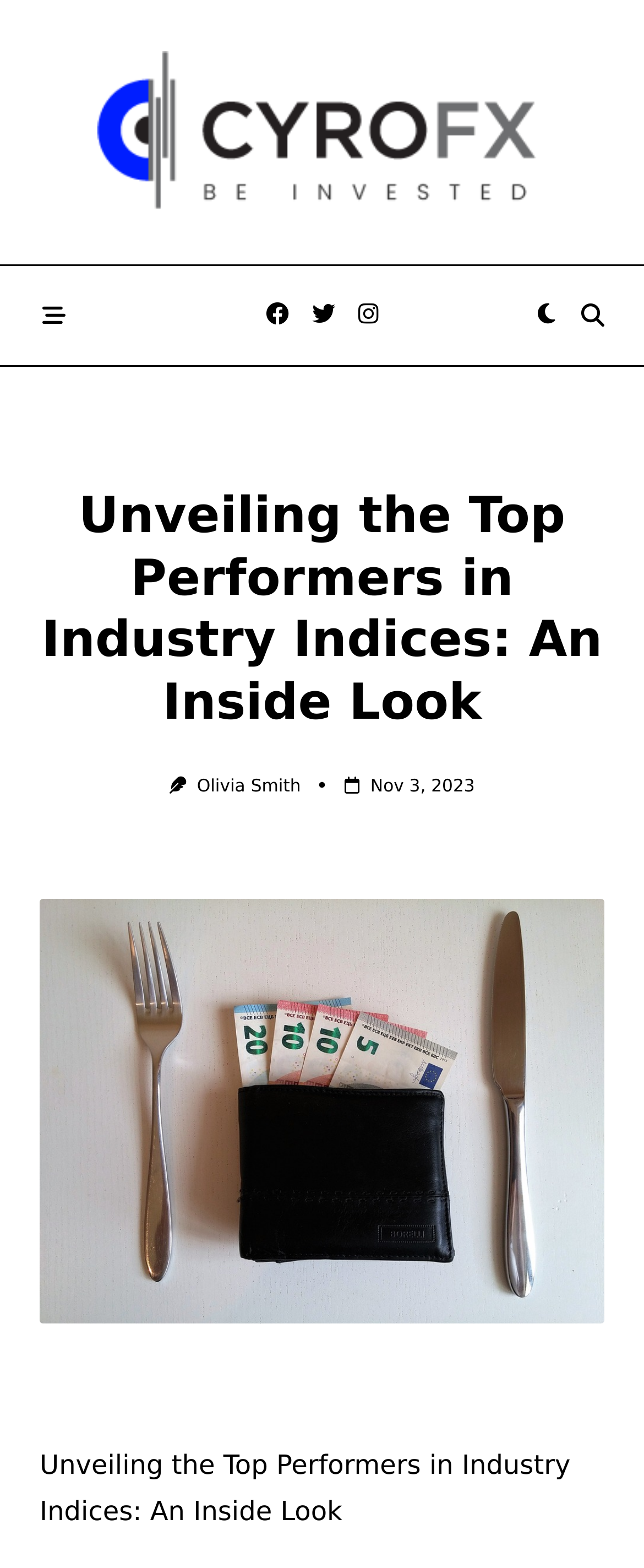Determine the bounding box coordinates of the UI element that matches the following description: "aria-label="Facebook" title="Facebook"". The coordinates should be four float numbers between 0 and 1 in the format [left, top, right, bottom].

None